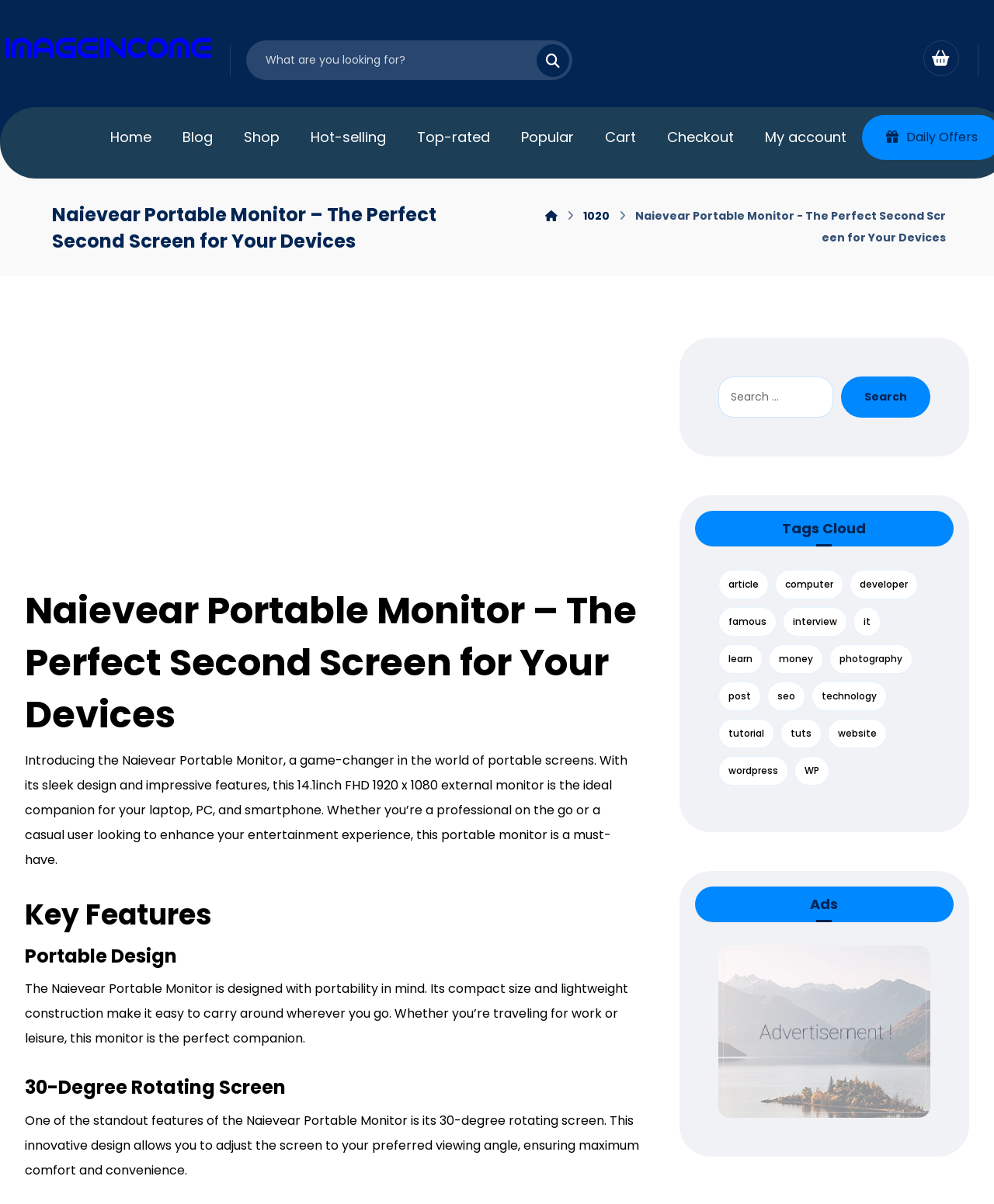Please identify the bounding box coordinates of the element on the webpage that should be clicked to follow this instruction: "Learn more about the Naievear Portable Monitor". The bounding box coordinates should be given as four float numbers between 0 and 1, formatted as [left, top, right, bottom].

[0.639, 0.173, 0.952, 0.204]